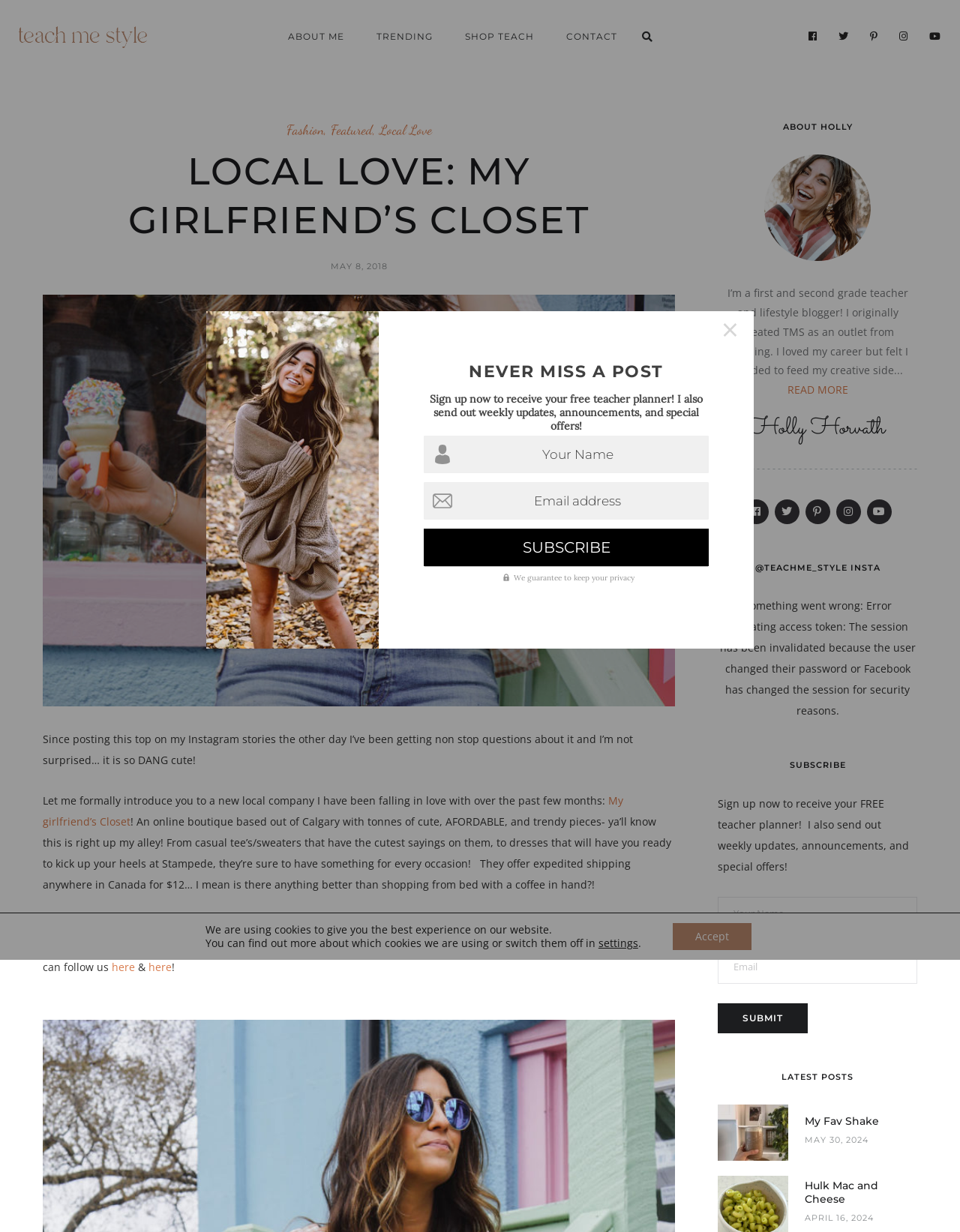Please find the bounding box coordinates (top-left x, top-left y, bottom-right x, bottom-right y) in the screenshot for the UI element described as follows: alt="Hulk Mac and Cheese"

[0.748, 0.976, 0.821, 0.988]